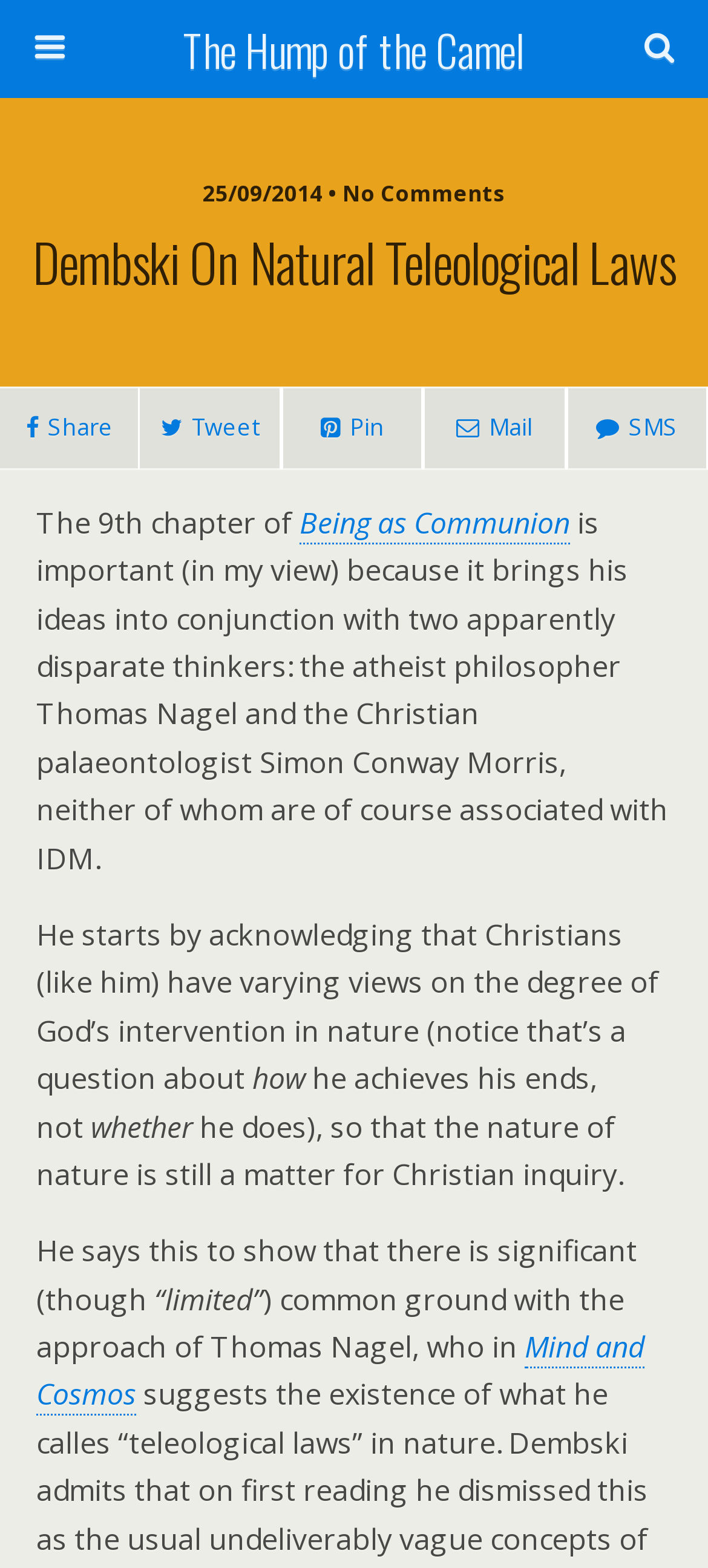Provide the bounding box coordinates of the UI element that matches the description: "Tweet".

[0.196, 0.247, 0.397, 0.3]